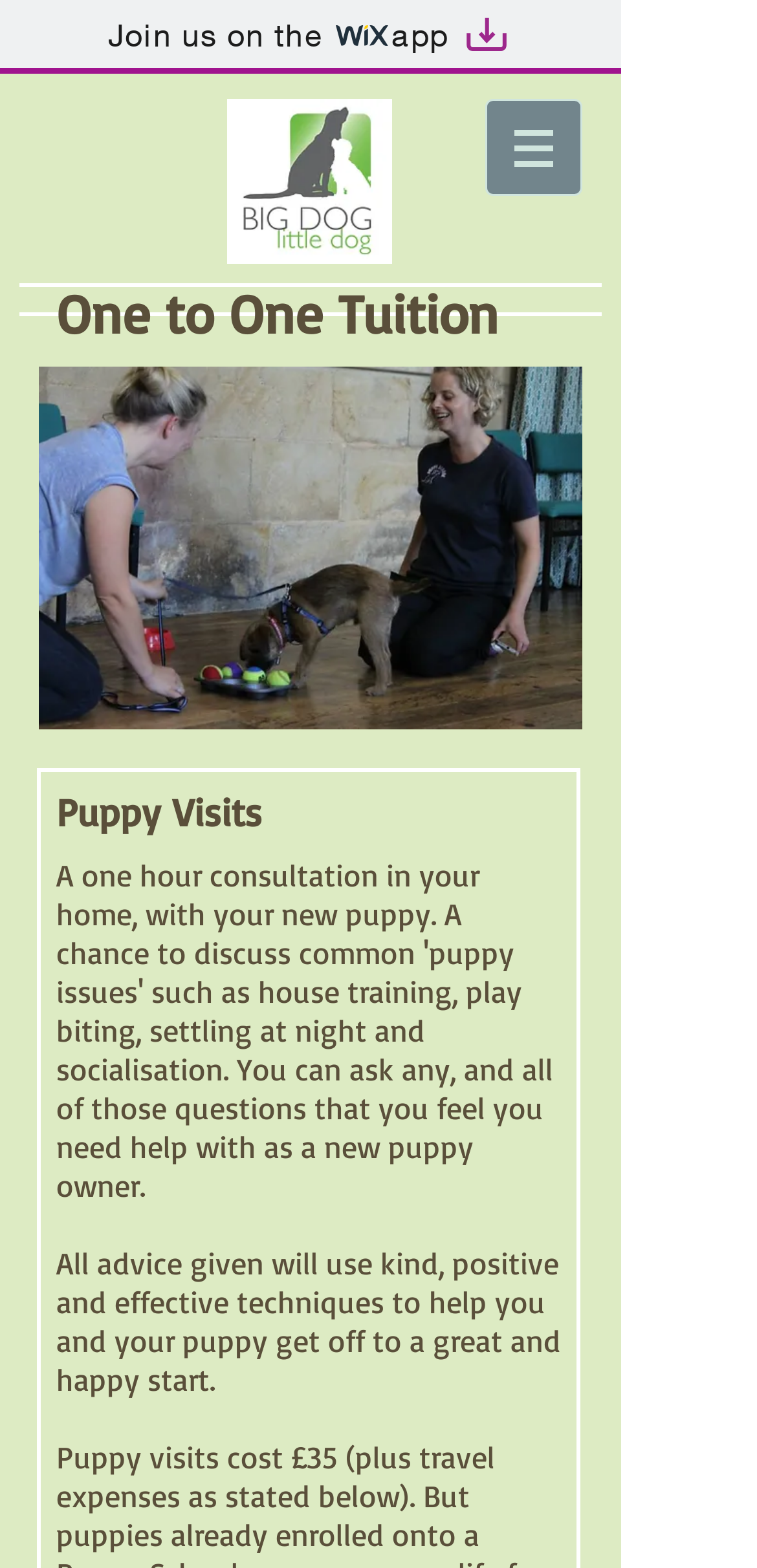What is the cost of a puppy visit?
Please provide a comprehensive answer based on the visual information in the image.

I found the answer by looking at the StaticText element that says 'Puppy visits cost £35 (plus travel expenses as stated below).' This text is located below the 'Puppy Visits' heading, which suggests that it is describing the cost of a puppy visit.